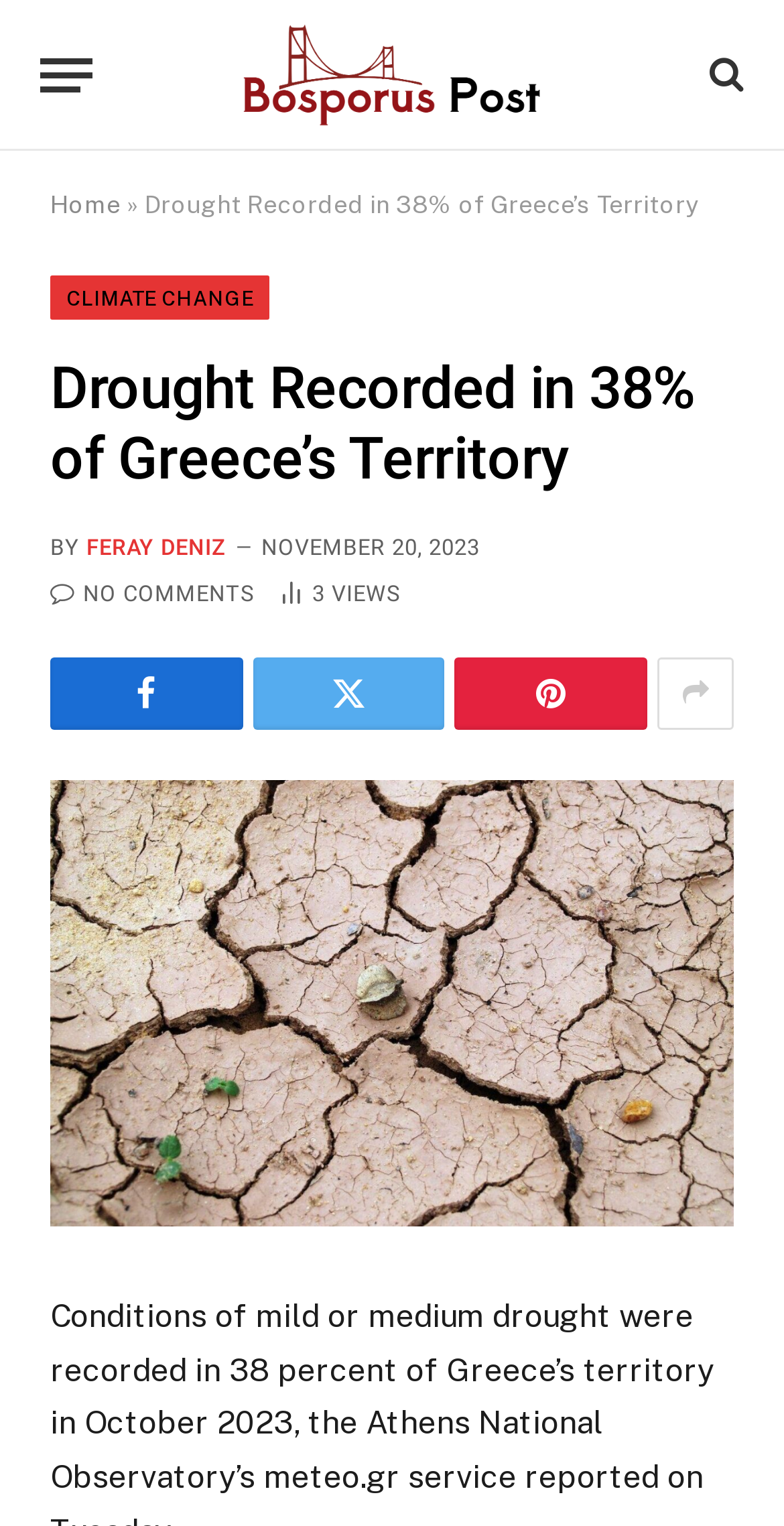Can you show the bounding box coordinates of the region to click on to complete the task described in the instruction: "learn about What is a Guernsey fisherman’s jumper?"?

None